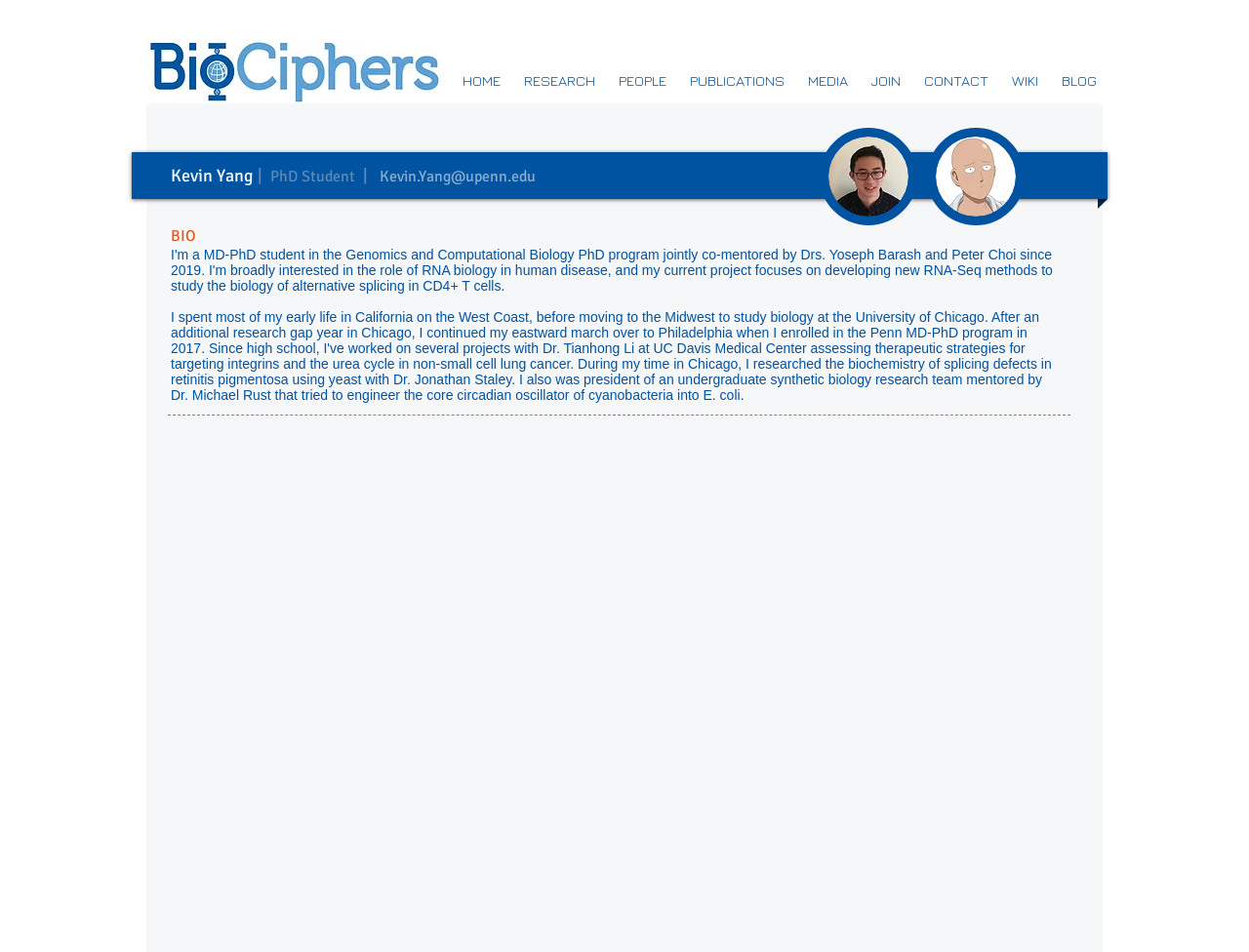How many images are on the webpage?
Answer the question based on the image using a single word or a brief phrase.

2